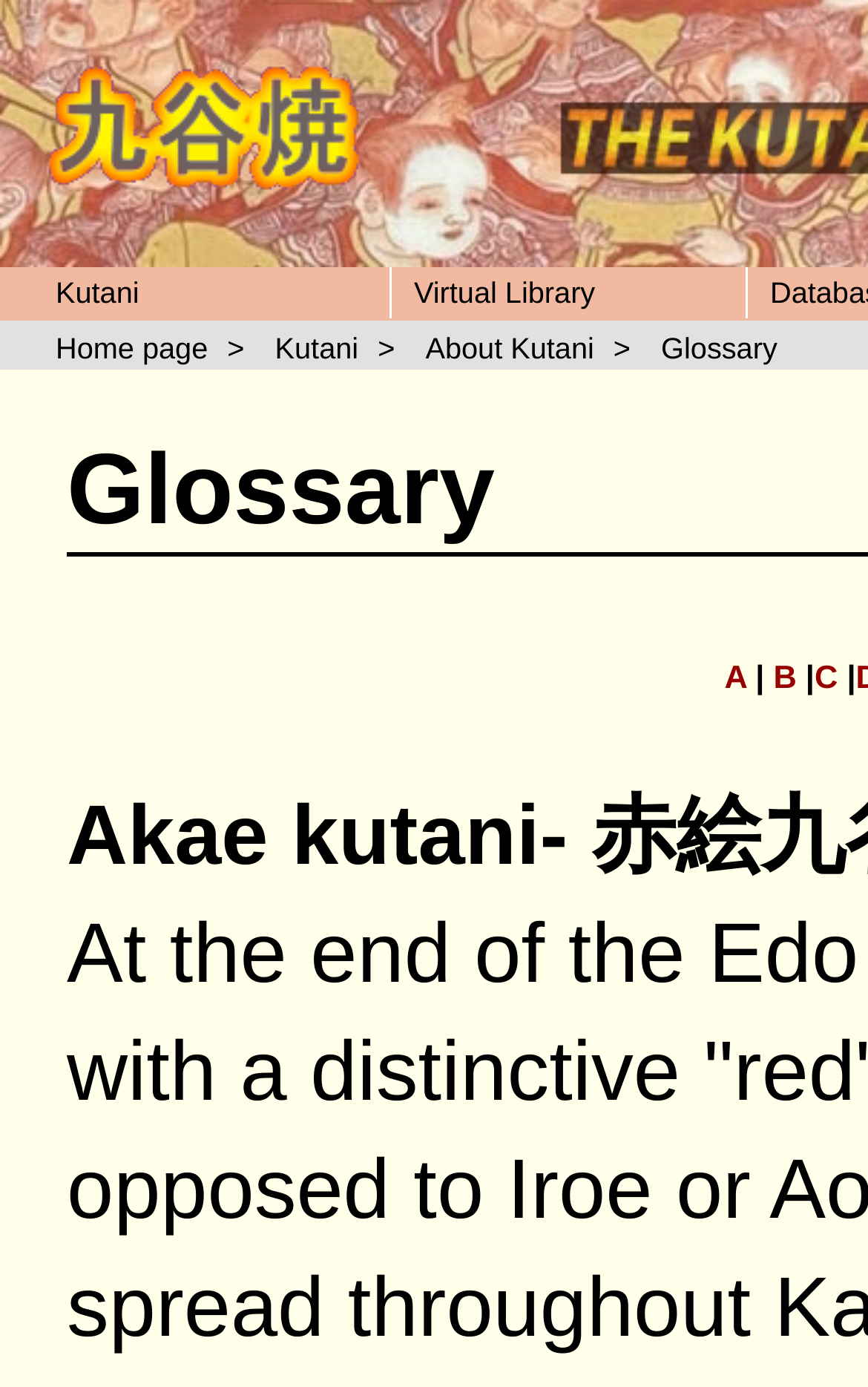Respond to the following question with a brief word or phrase:
How many navigation bars are on the webpage?

2